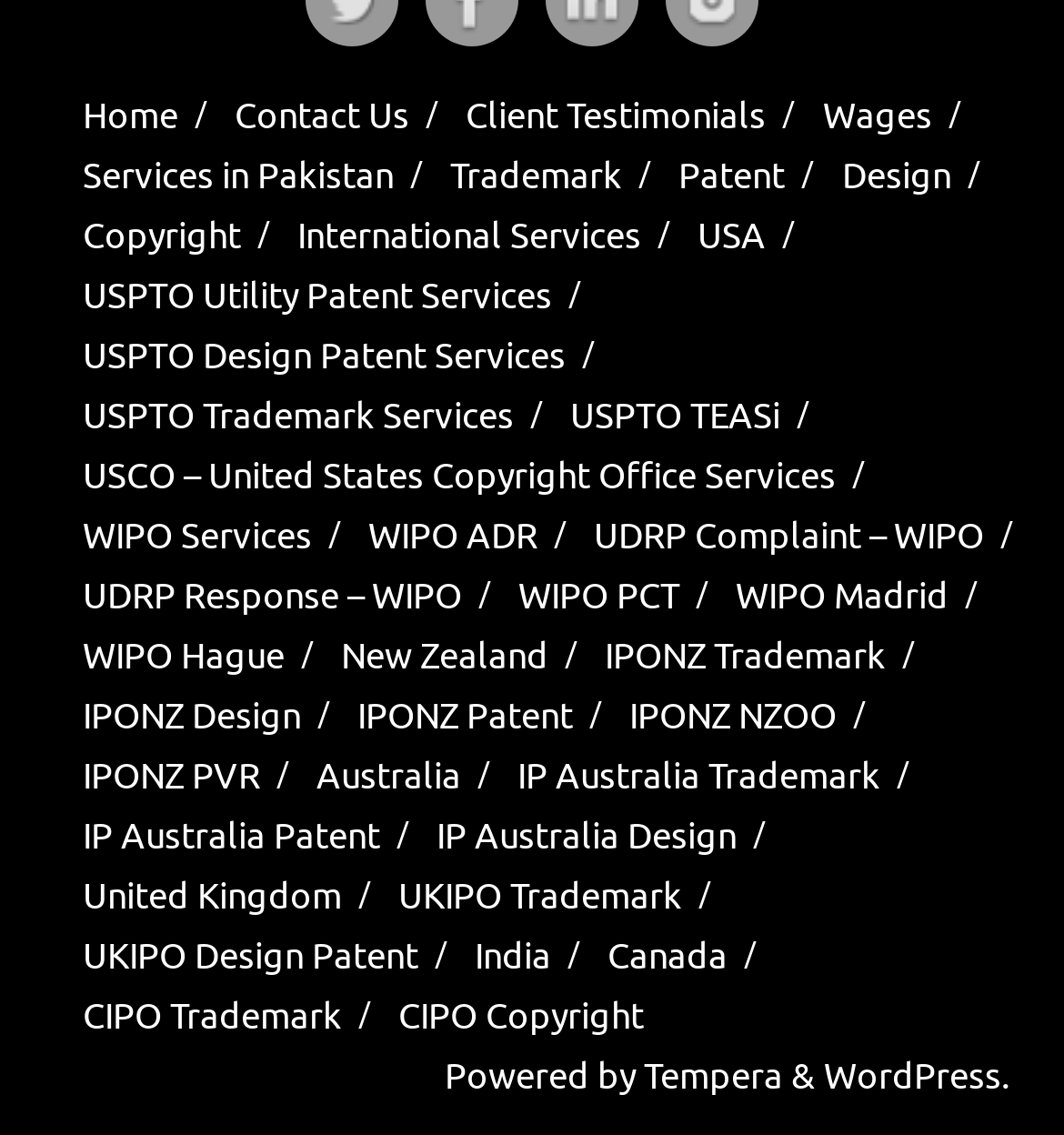What is the name of the platform that powers the webpage?
Provide a detailed answer to the question, using the image to inform your response.

The name of the platform that powers the webpage is 'WordPress' which is mentioned at the bottom right corner of the webpage with a bounding box coordinate of [0.774, 0.931, 0.949, 0.97].